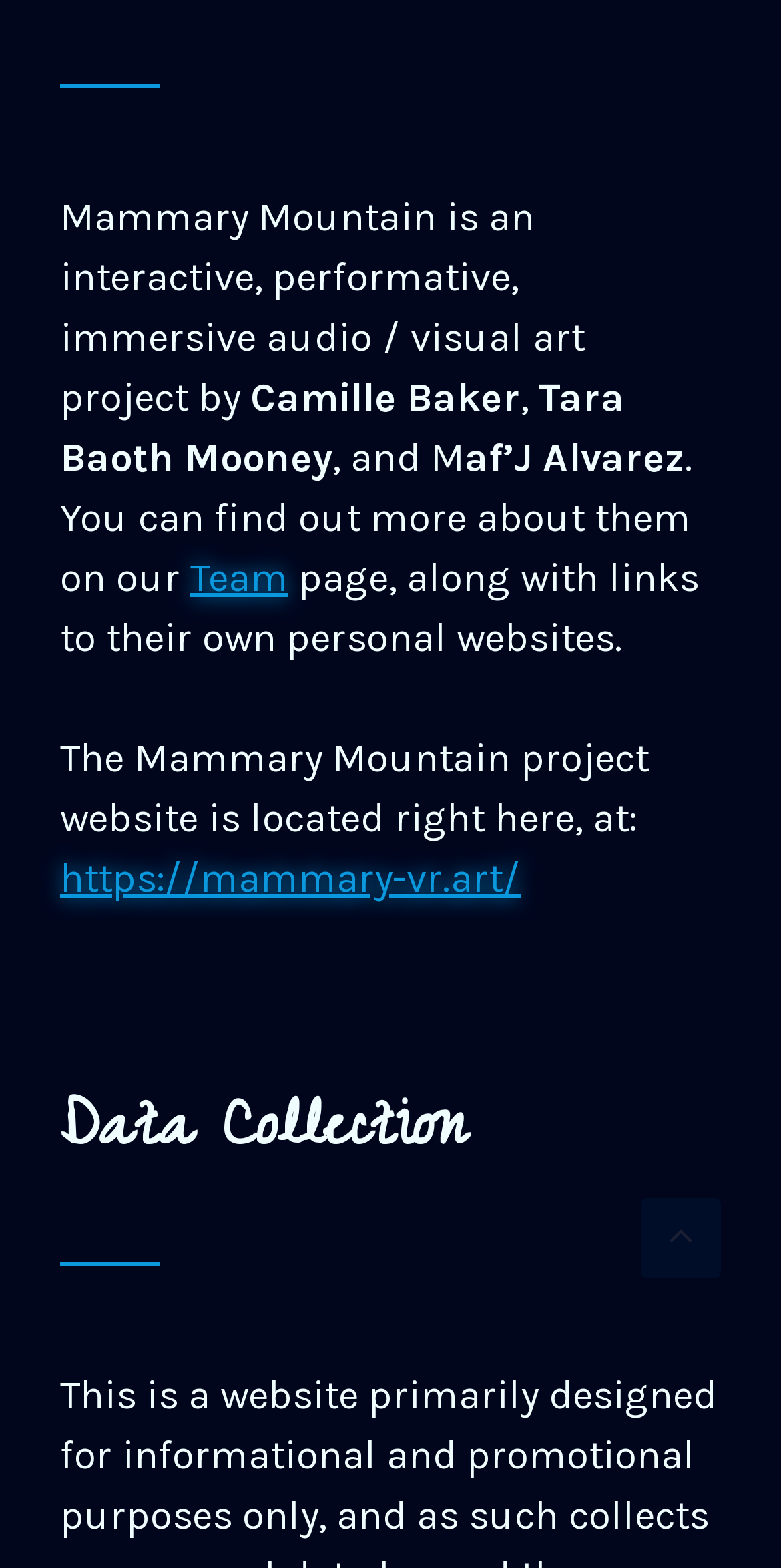How many links are there on the webpage?
Answer briefly with a single word or phrase based on the image.

3